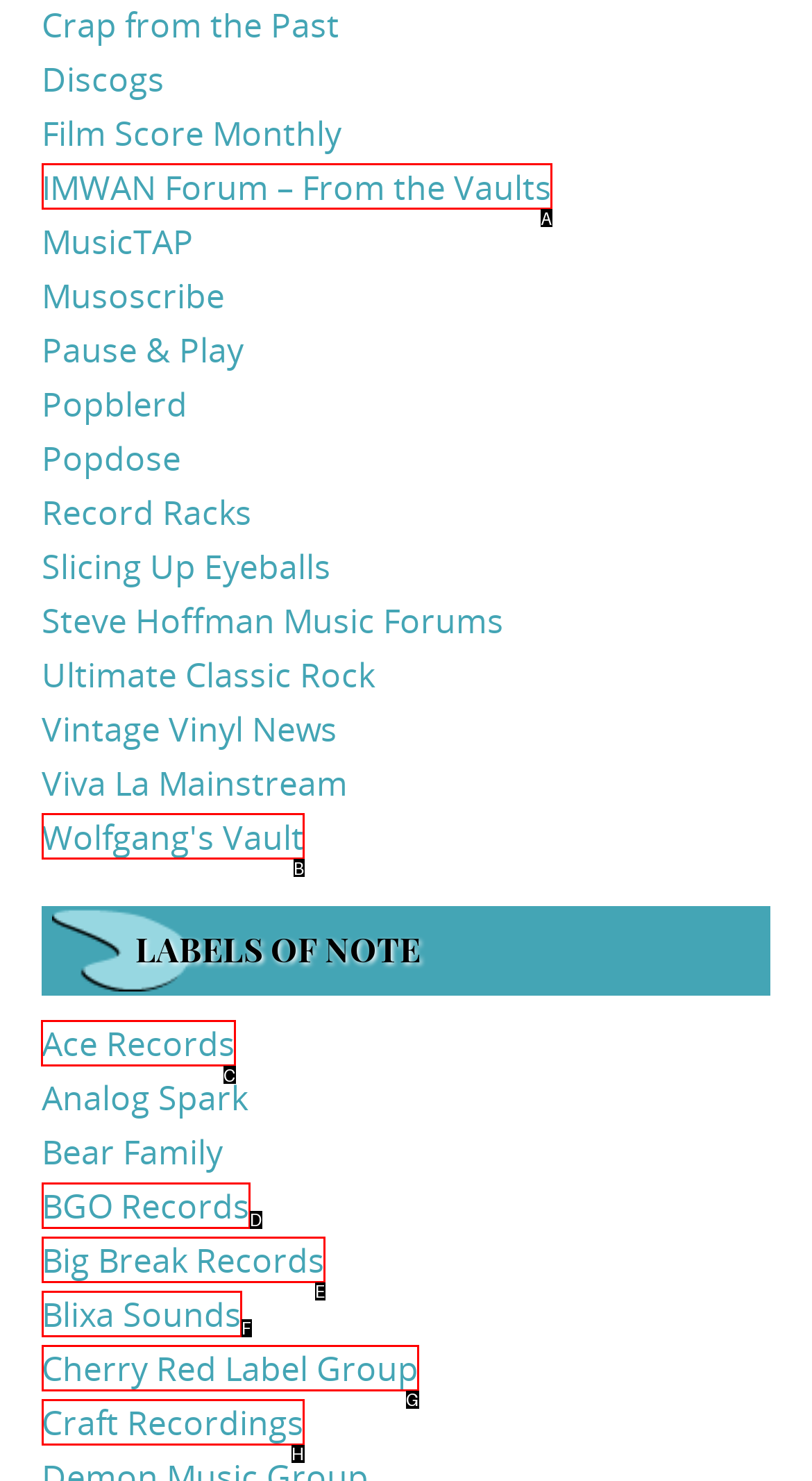Among the marked elements in the screenshot, which letter corresponds to the UI element needed for the task: go to Ace Records?

C